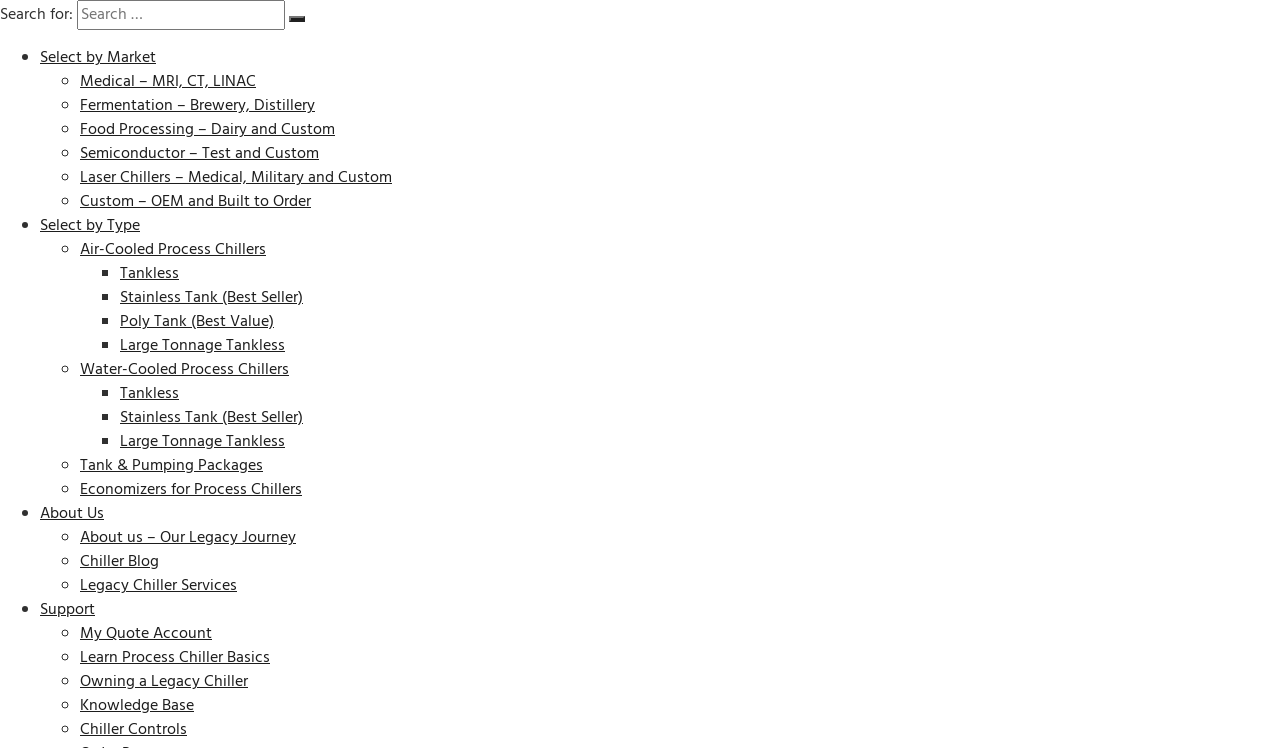Highlight the bounding box coordinates of the element you need to click to perform the following instruction: "Learn about the company."

[0.031, 0.67, 0.081, 0.705]